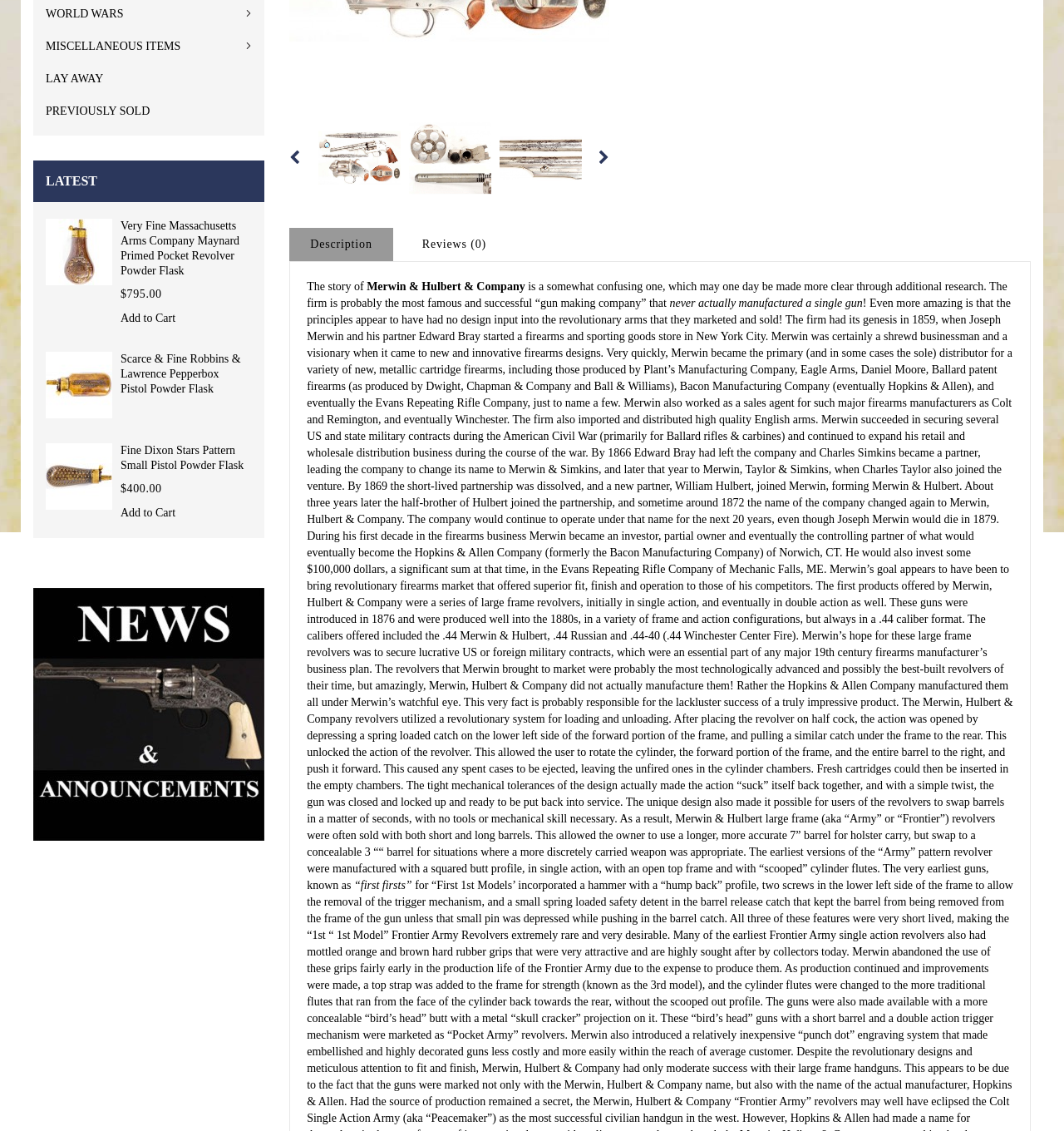Predict the bounding box of the UI element that fits this description: "U.N. RESOLUTION 2012".

None